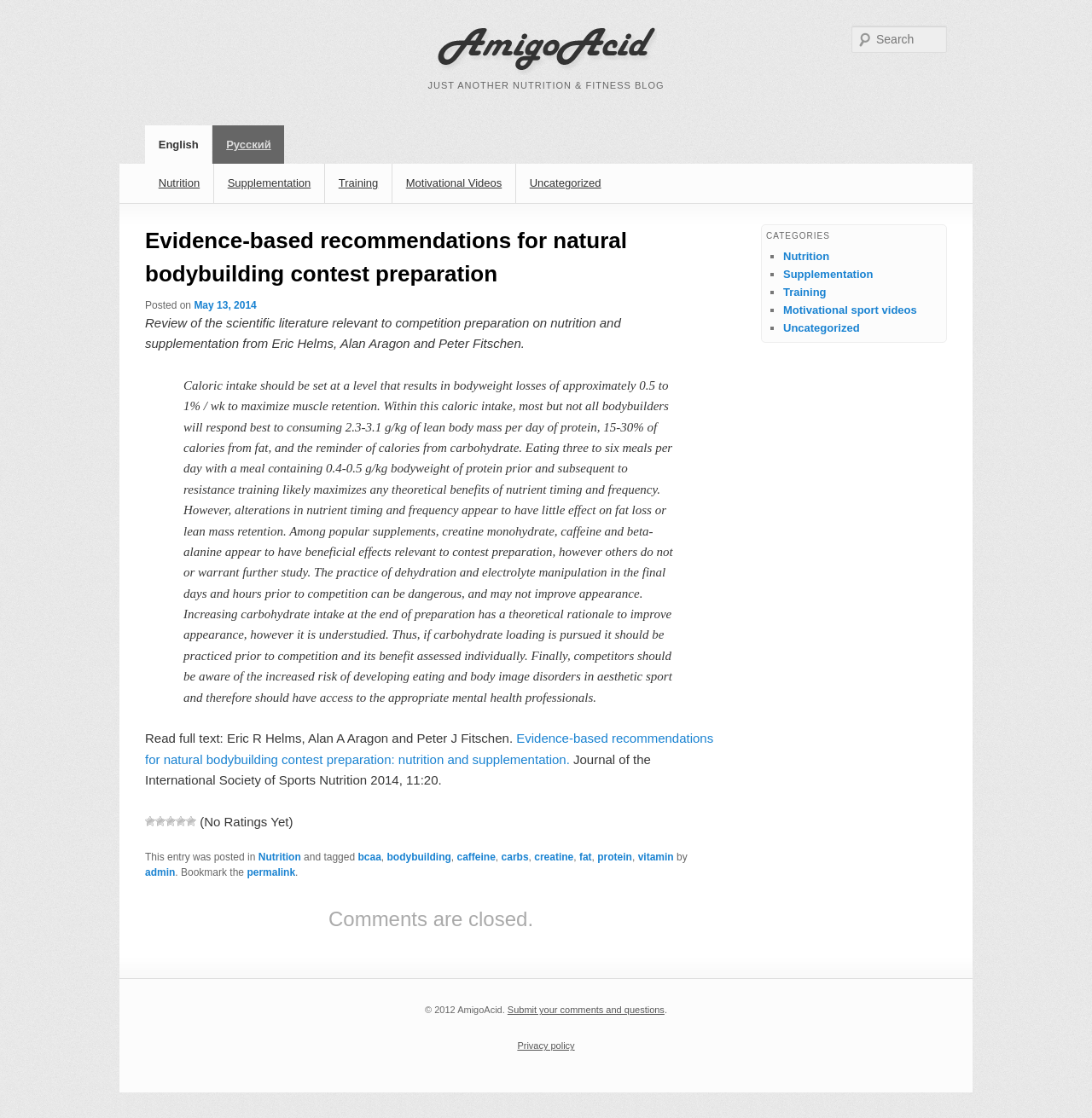Give a short answer using one word or phrase for the question:
What is the purpose of the 'Search' textbox?

To search the website